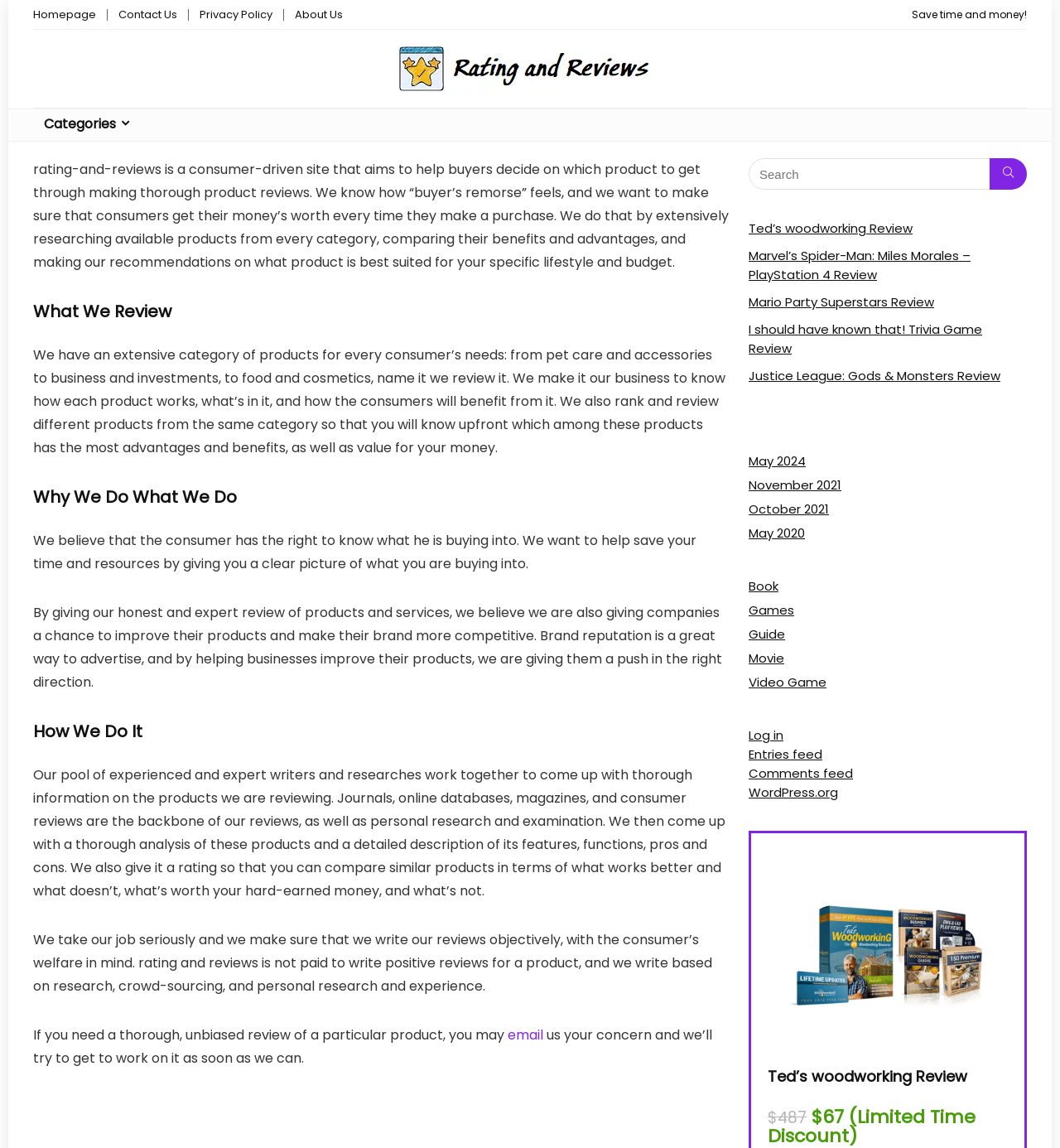Identify the bounding box of the HTML element described here: "Youtube". Provide the coordinates as four float numbers between 0 and 1: [left, top, right, bottom].

None